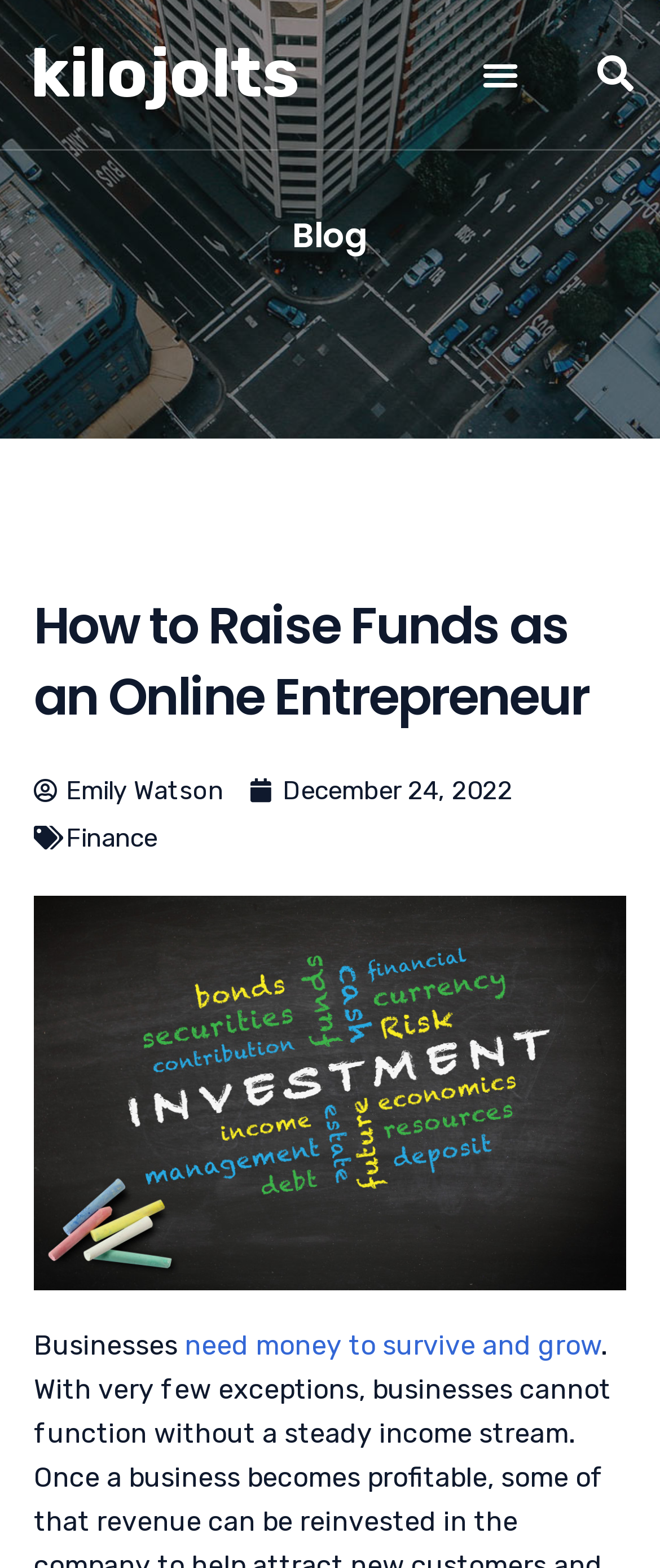Please give a succinct answer using a single word or phrase:
Who is the author of the article?

Emily Watson